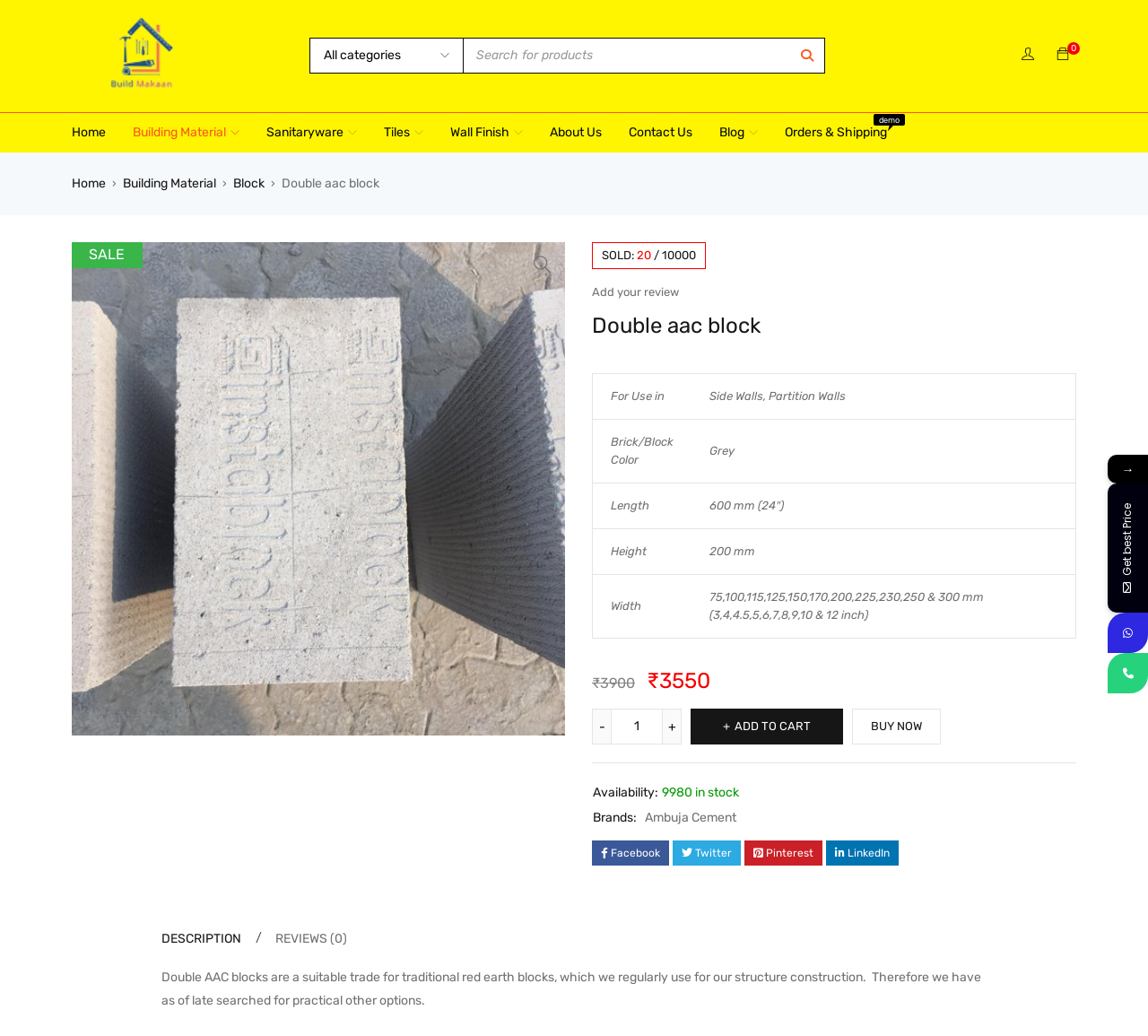Please answer the following question using a single word or phrase: How many reviews does the product have?

0